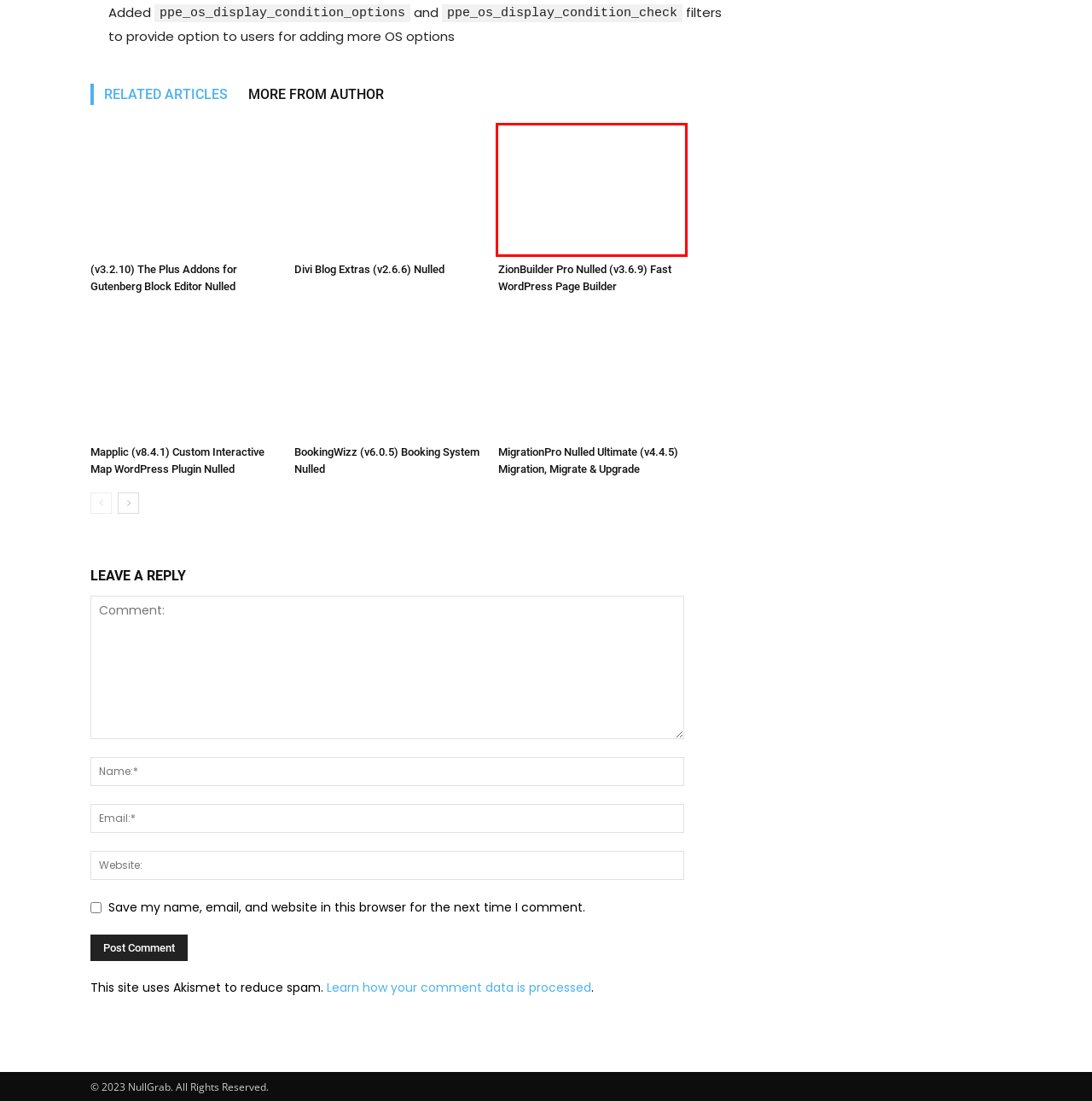You have a screenshot of a webpage with a red rectangle bounding box around an element. Identify the best matching webpage description for the new page that appears after clicking the element in the bounding box. The descriptions are:
A. Divi Blog Extras (v2.6.6) Nulled - NullGrab
B. ZionBuilder Pro Nulled (v3.6.9) Fast WordPress Page Builder - NullGrab
C. (v3.2.10) The Plus Addons for Gutenberg Block Editor Nulled - NullGrab
D. Admin Dashboard Templates Archives - NullGrab
E. MigrationPro Nulled Ultimate (v4.4.5) Migration, Migrate & Upgrade  - NullGrab
F. Nulled WordPress Plugins Archives - NullGrab
G. Nulled PHP Scripts Archives - NullGrab
H. Thawab Serhane, Author at NullGrab

B